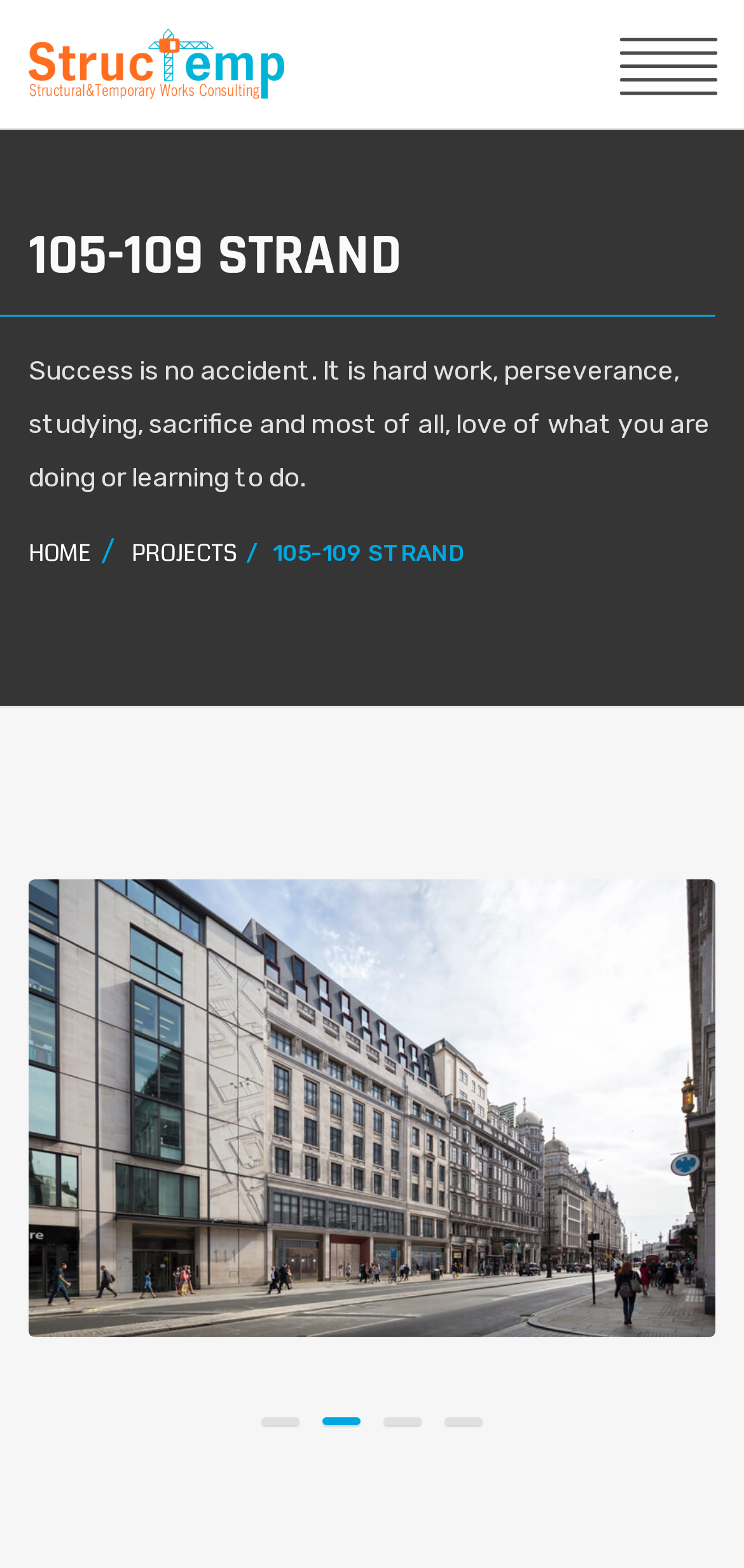Articulate a detailed summary of the webpage's content and design.

The webpage appears to be a company website, specifically for Structemp LLP, with a focus on their location at 105-109 Strand. 

At the top right corner, there is a button with an icon. On the top left, there is a link with no text. Below this link, a prominent heading "105-109 STRAND" is displayed. 

A quote from an unknown author is presented below the heading, stating "Success is no accident. It is hard work, perseverance, studying, sacrifice and most of all, love of what you are doing or learning to do." 

Underneath the quote, there are two links, "HOME" and "PROJECTS", positioned side by side. To the right of these links, the text "105-109 STRAND" is repeated. 

Further down the page, there is a link labeled "slide" that spans the entire width of the page. This link contains an image, also labeled "slide", which occupies the same space as the link. 

At the very bottom of the page, a horizontal separator line is present, stretching across the entire width of the page.